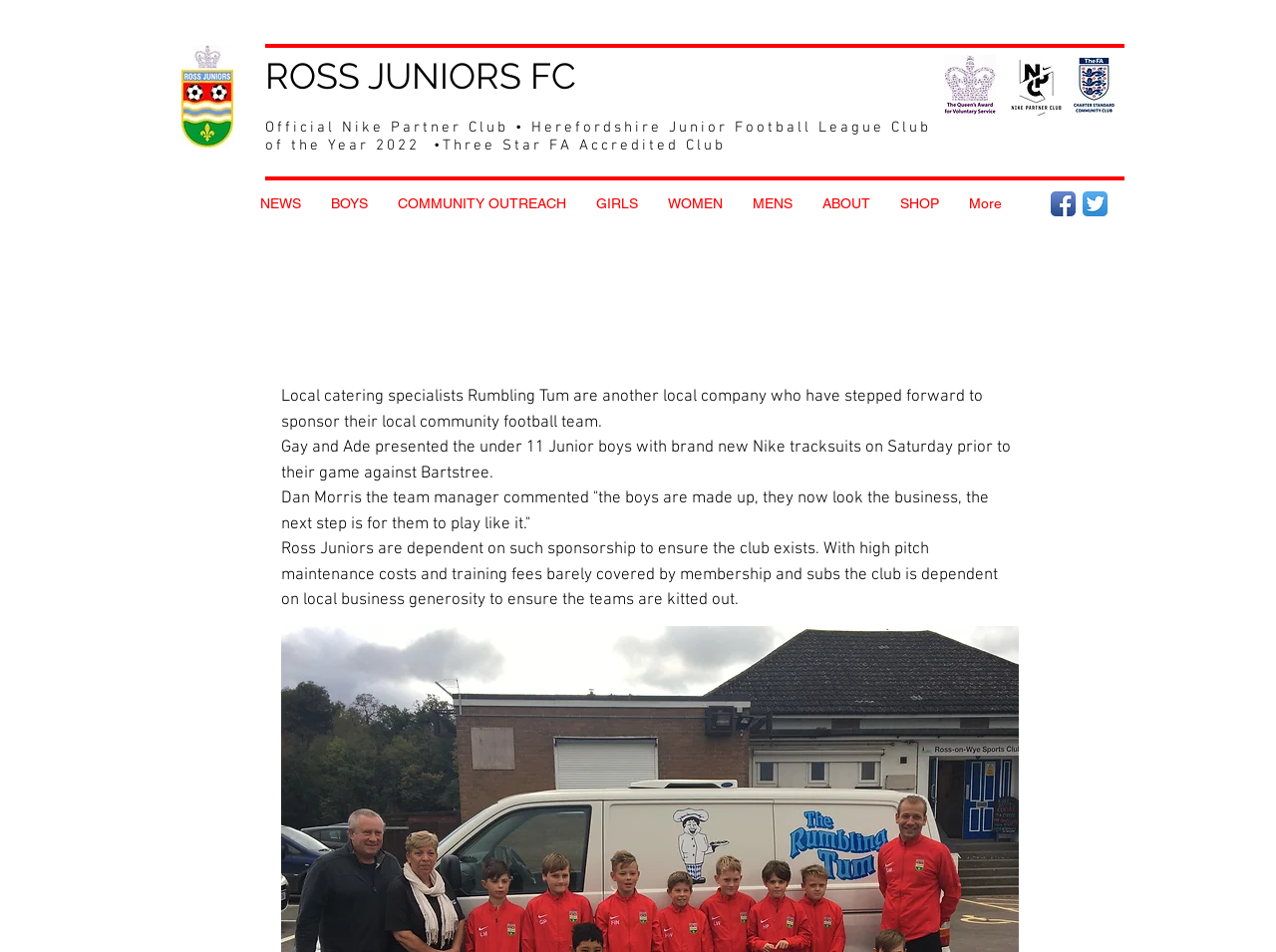Please identify the coordinates of the bounding box that should be clicked to fulfill this instruction: "Check the Facebook page".

[0.823, 0.201, 0.843, 0.227]